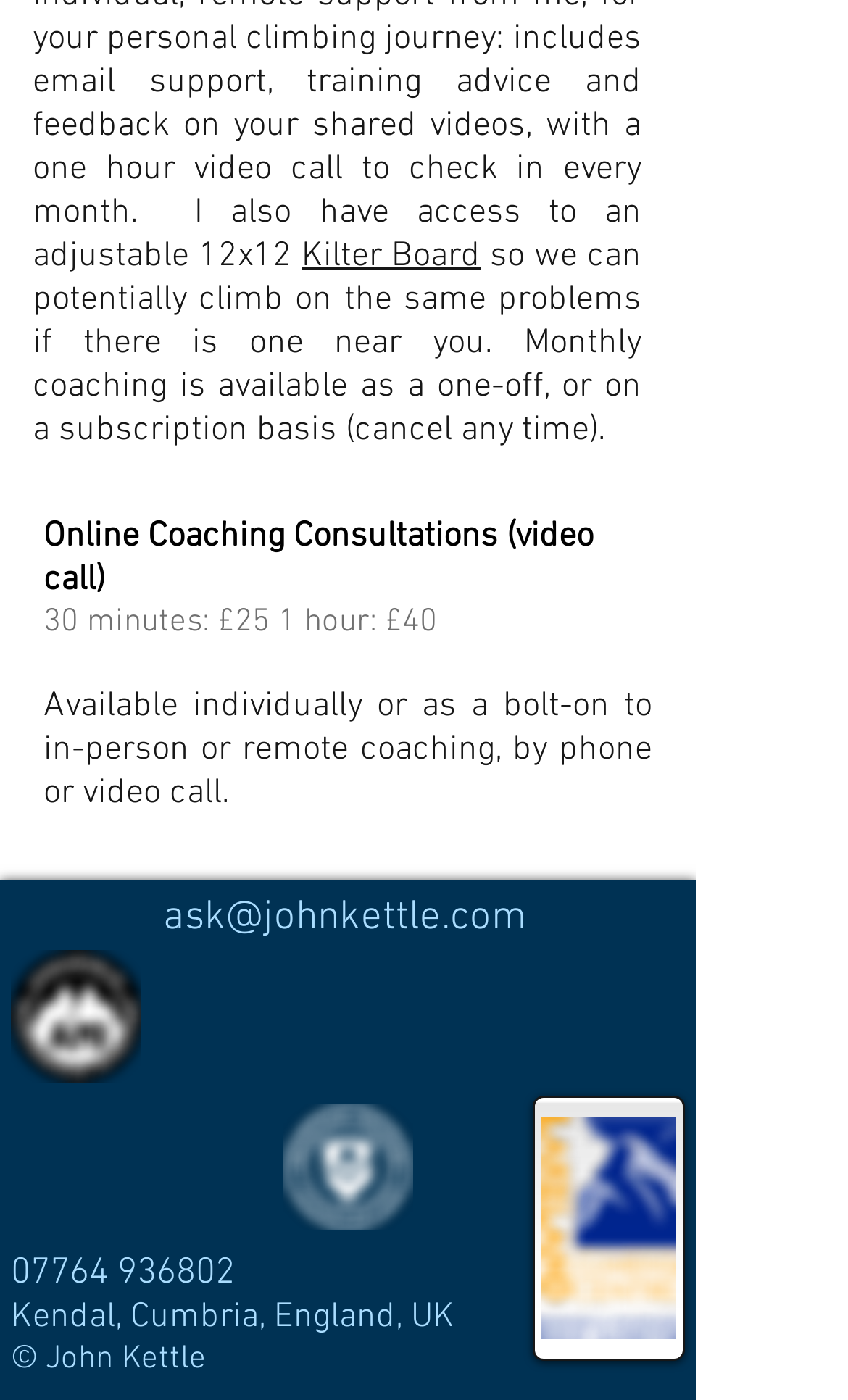What is the location of the coach?
Based on the screenshot, provide a one-word or short-phrase response.

Kendal, Cumbria, England, UK